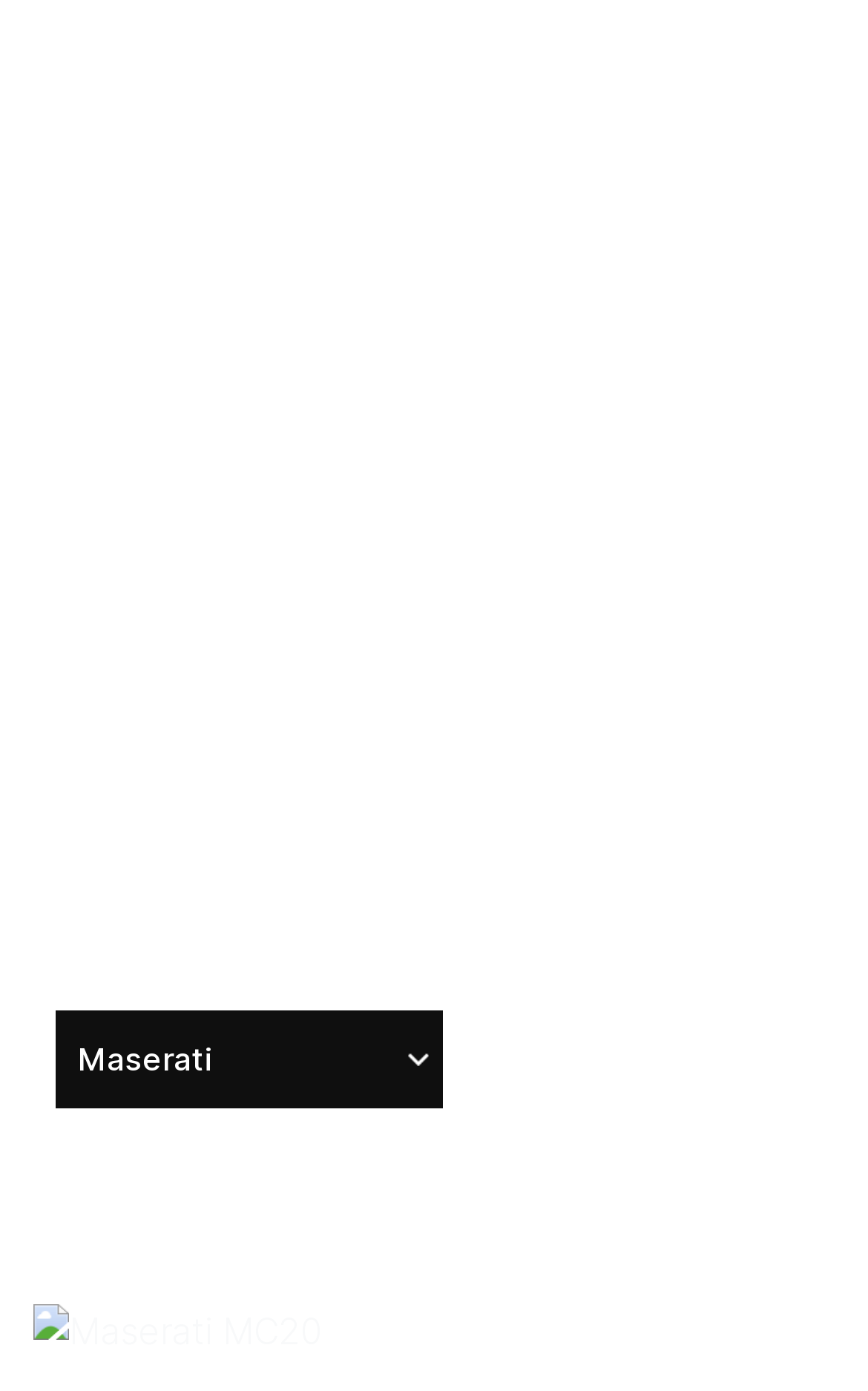What is the phone number to call for more information?
Provide a thorough and detailed answer to the question.

I found the answer by looking at the heading that says 'Here are a selection of some of our client cars for sale from websites designed and built by Racecar. We build websites for specialist car dealers who demand strong production values. For more information call us on +44 (0)1483 203781'. The phone number is mentioned as +44 (0)1483 203781.